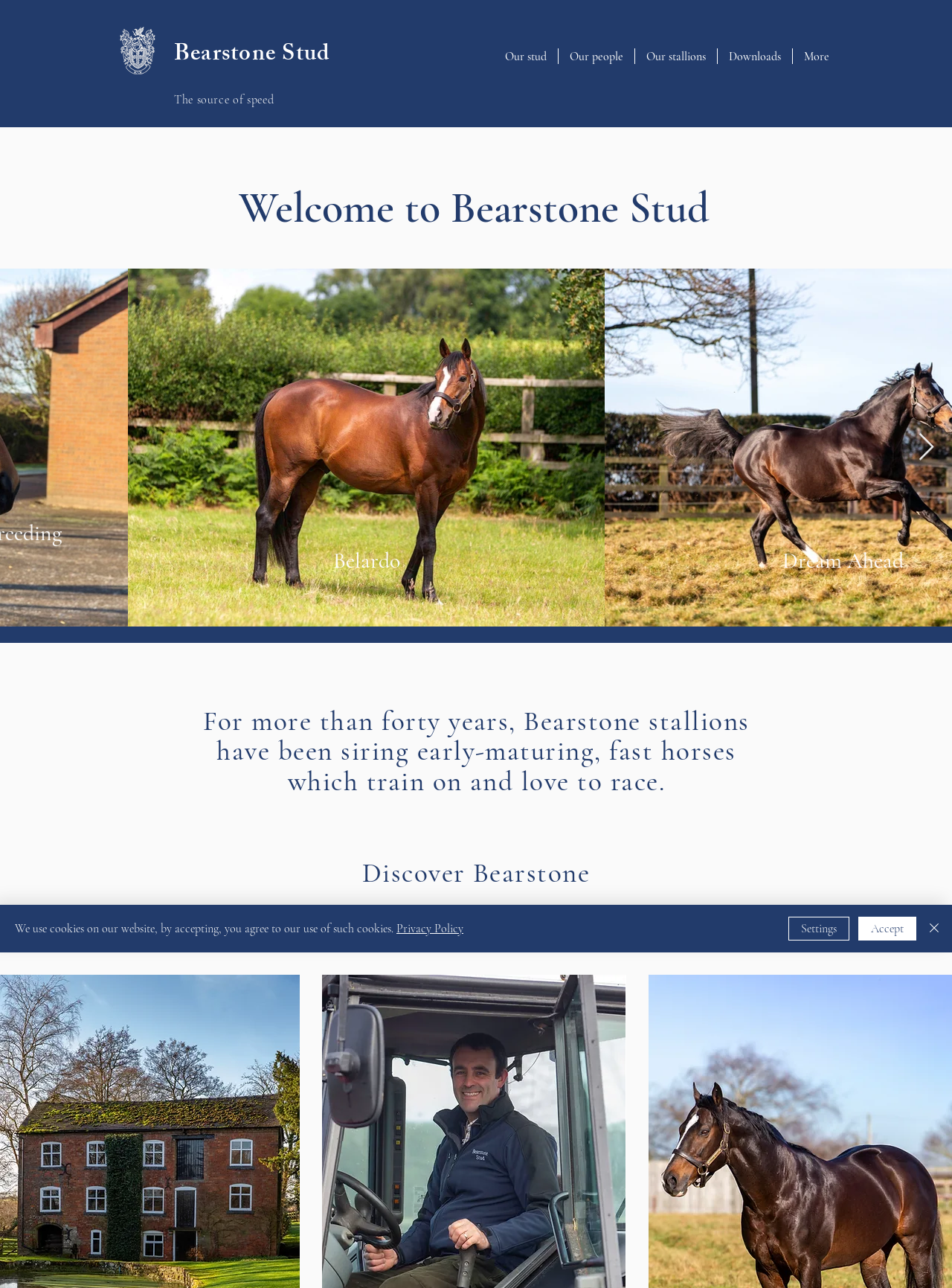Find the bounding box coordinates of the area that needs to be clicked in order to achieve the following instruction: "Click the Bearstone Stud logo". The coordinates should be specified as four float numbers between 0 and 1, i.e., [left, top, right, bottom].

[0.117, 0.021, 0.172, 0.058]